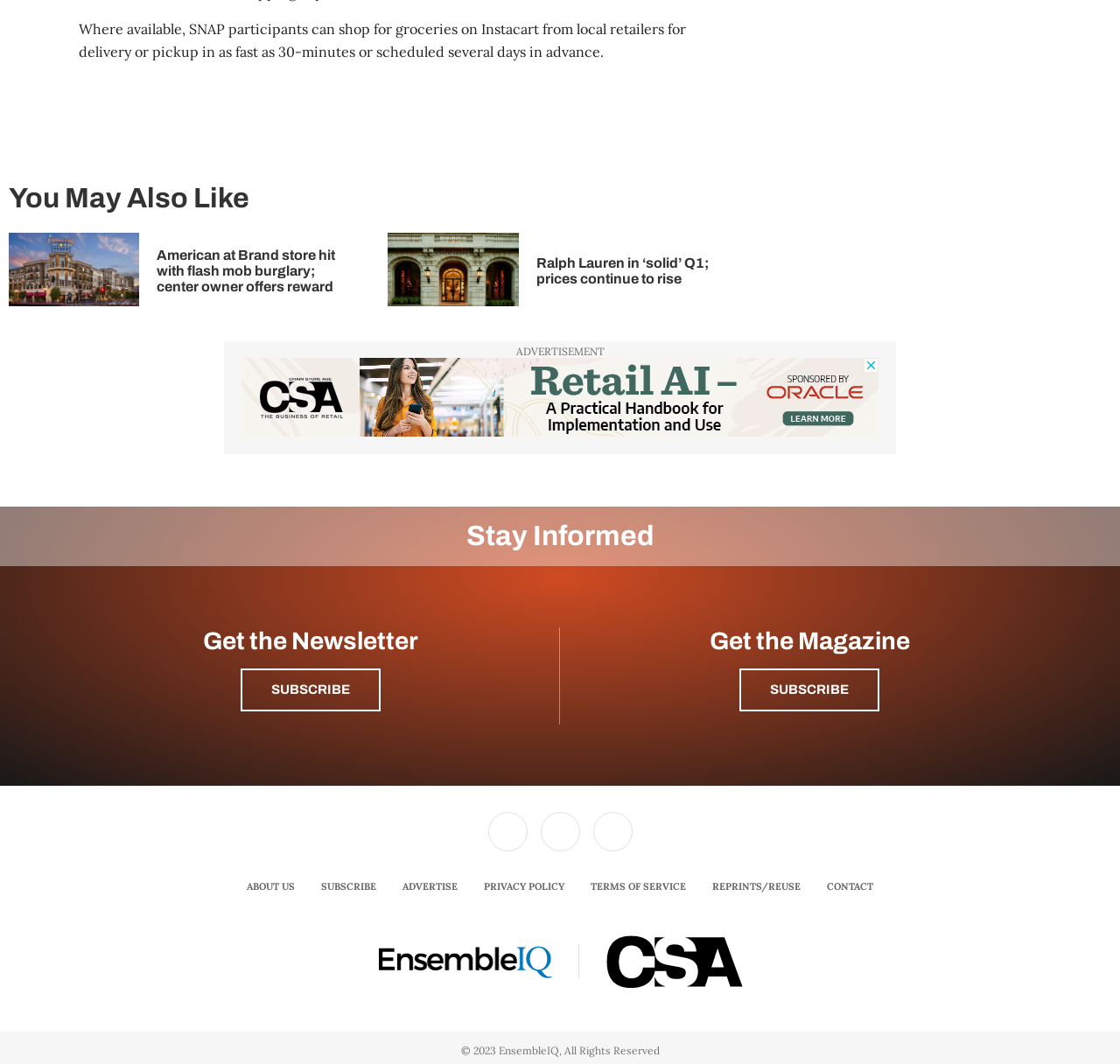Using the element description linkedin, predict the bounding box coordinates for the UI element. Provide the coordinates in (top-left x, top-left y, bottom-right x, bottom-right y) format with values ranging from 0 to 1.

[0.529, 0.763, 0.564, 0.8]